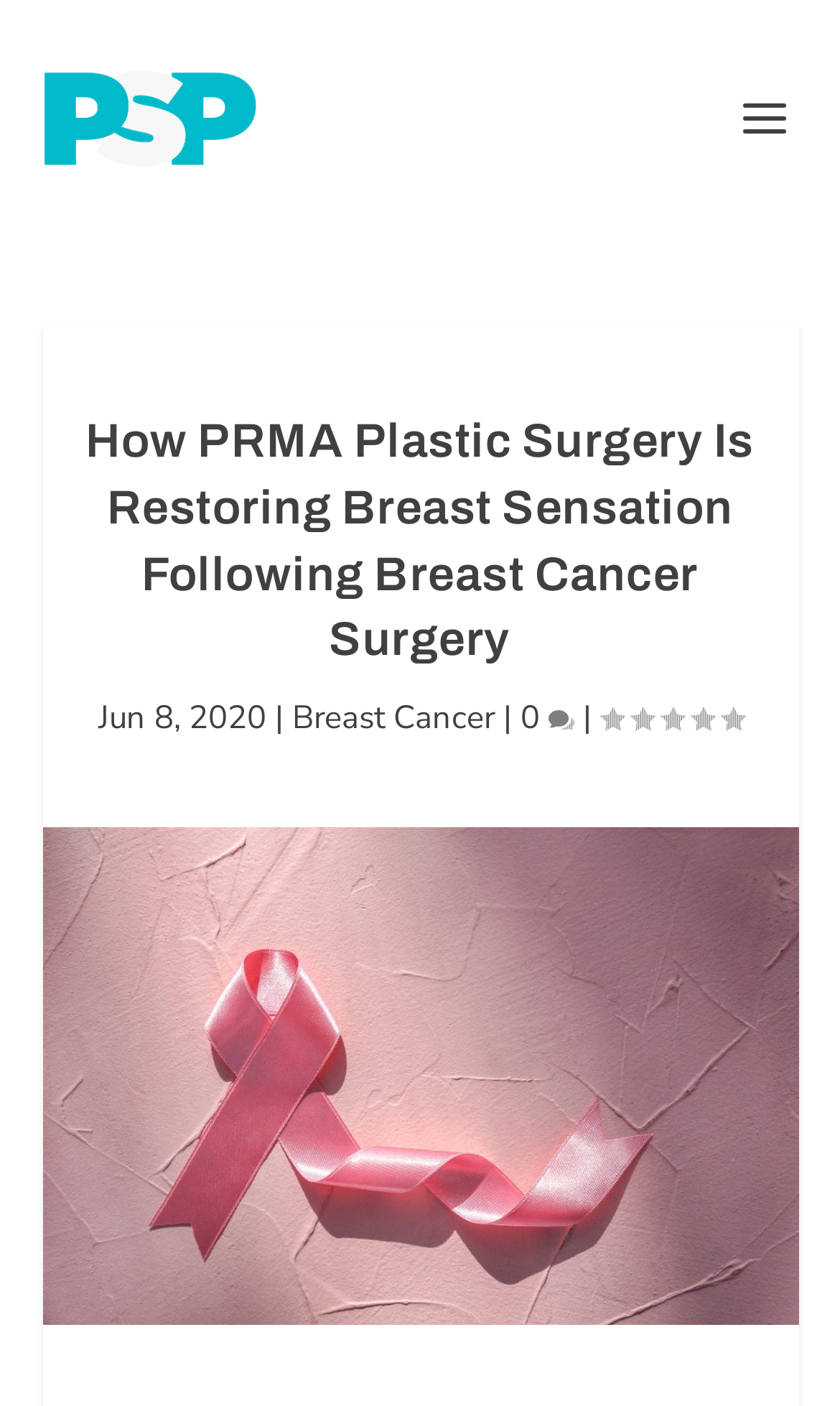Use a single word or phrase to answer the question:
How many comments does the article have?

0